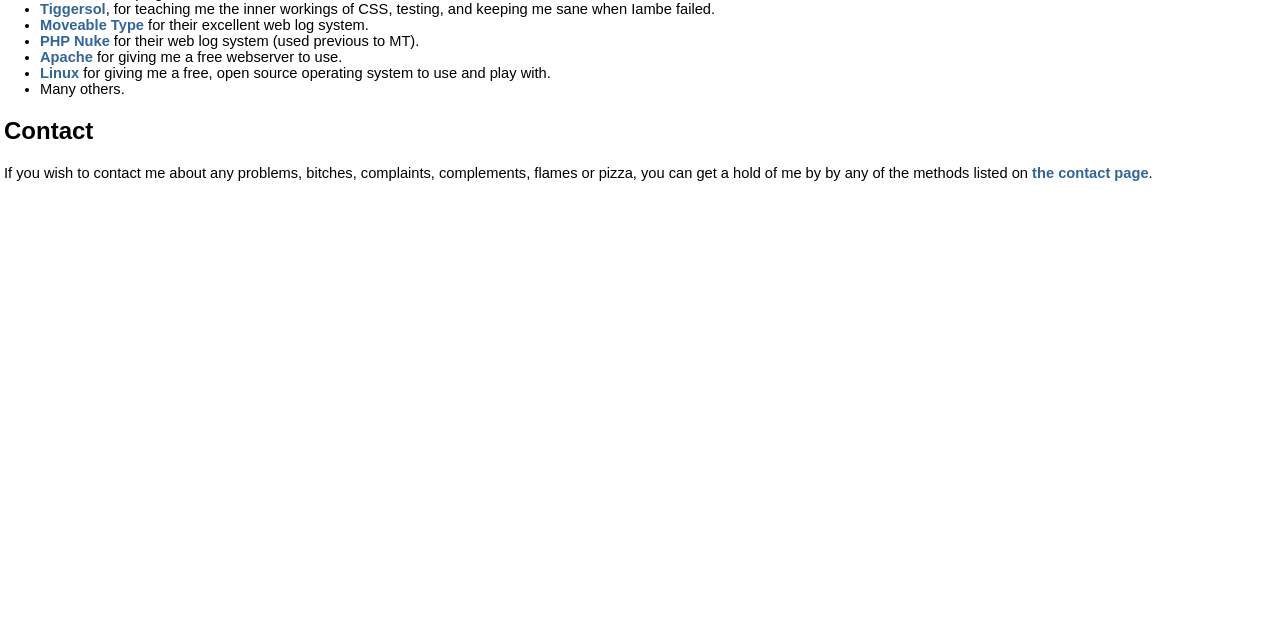Based on the element description Moveable Type, identify the bounding box coordinates for the UI element. The coordinates should be in the format (top-left x, top-left y, bottom-right x, bottom-right y) and within the 0 to 1 range.

[0.031, 0.027, 0.112, 0.052]